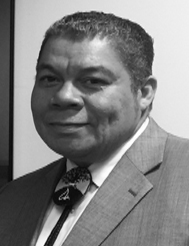Thoroughly describe everything you see in the image.

The image features Kenneth Reels, a prominent figure known for his dedication to boxing and humanitarian efforts. Dressed in a formal suit, Reels is poised and confident in this black and white portrait. He is recognized not only for his contributions to the sport as a member of the Connecticut Boxing Hall of Fame but also for his humanitarian pursuits. Appointed to the Mashantucket Pequot Gaming & Athletic Commission in 2009, he has played a key role in overseeing the regulation of boxing and MMA, prioritizing the health and safety of fighters. Reels is also celebrated for receiving several awards, including the Martin Luther King Jr. Holiday Commission’s Humanitarian Award and the Kappa Achievement Award, highlighting his impactful community service and leadership.